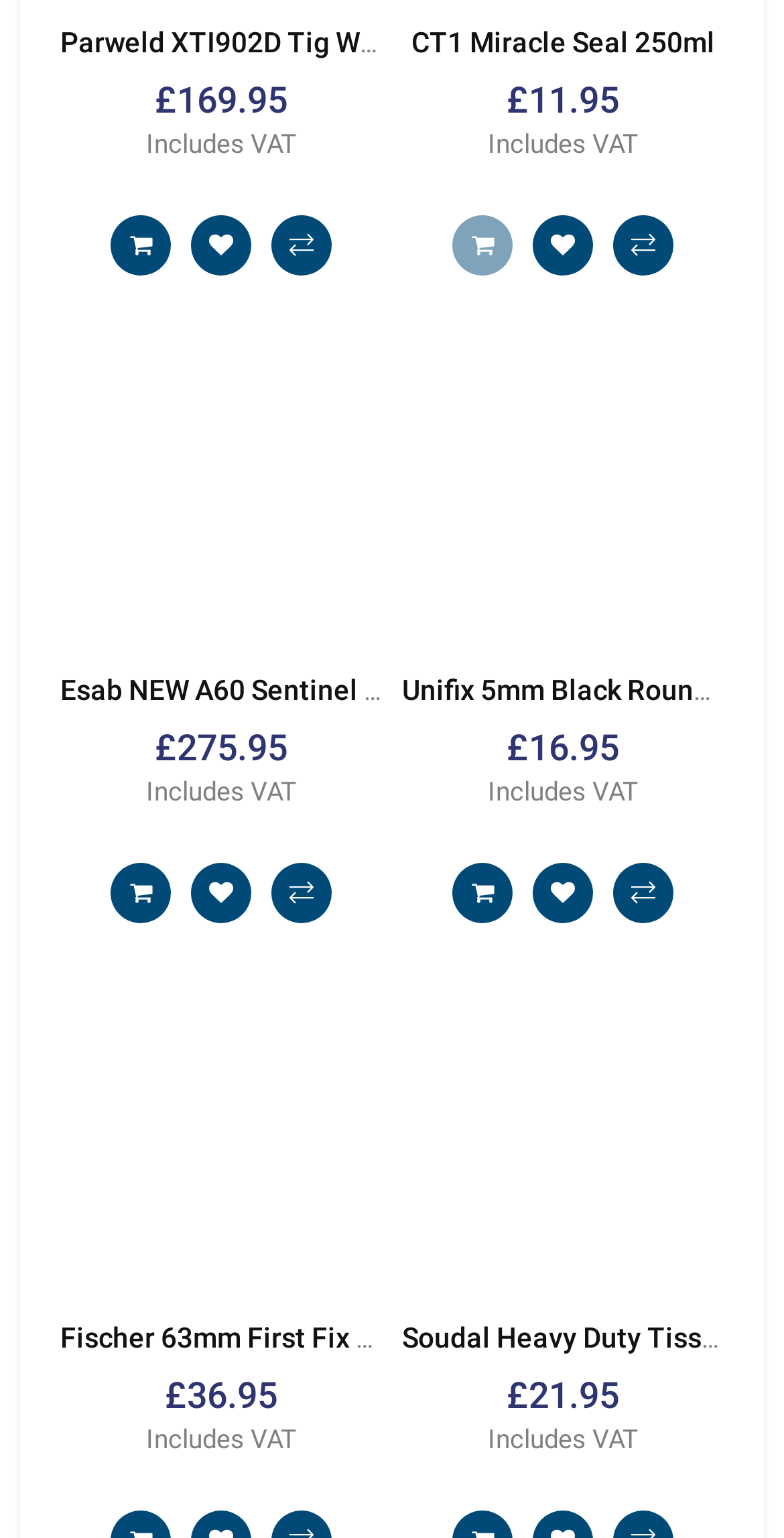Can you provide the bounding box coordinates for the element that should be clicked to implement the instruction: "Add CT1 Miracle Seal 250ml to cart"?

[0.141, 0.14, 0.218, 0.179]